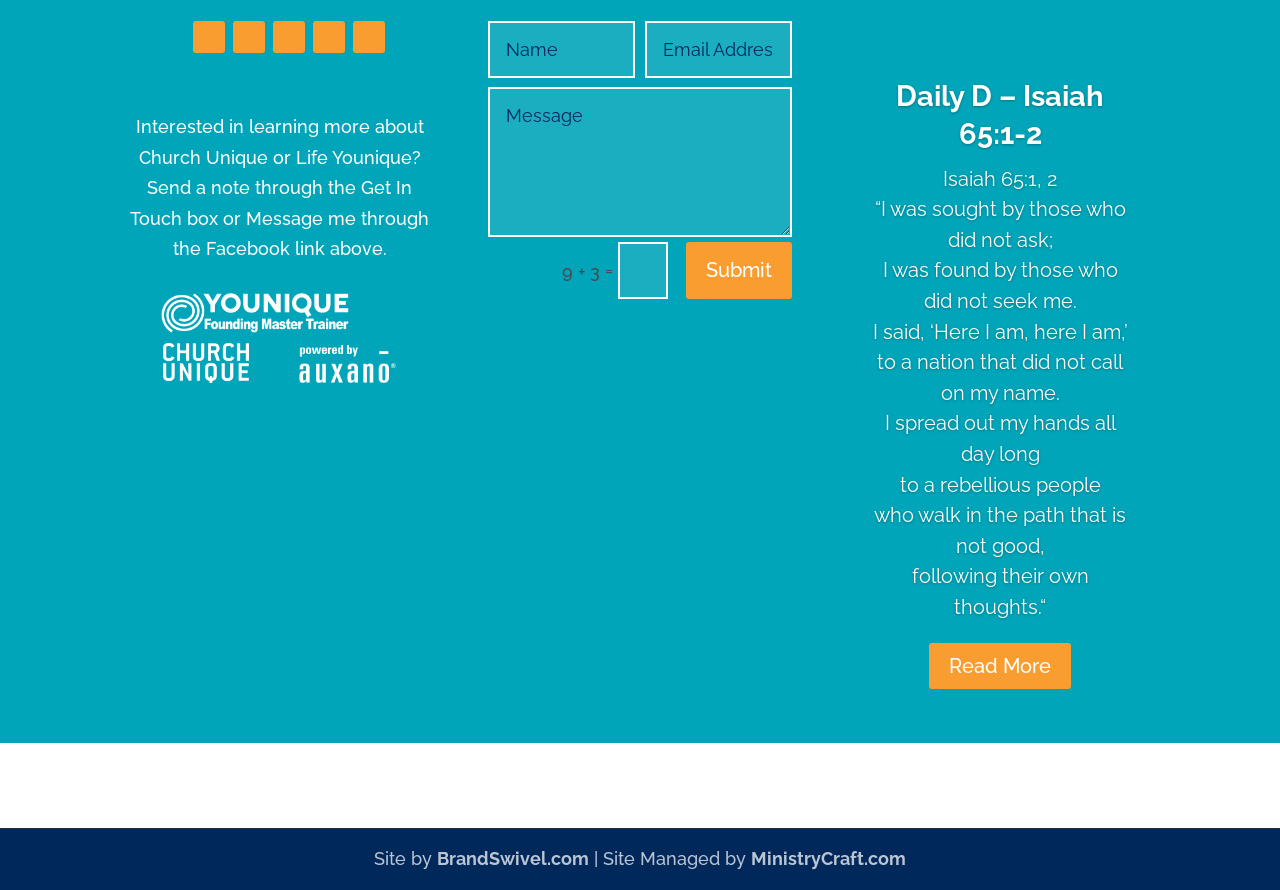Please find the bounding box coordinates for the clickable element needed to perform this instruction: "Send a message through the Get In Touch box".

[0.382, 0.023, 0.496, 0.087]